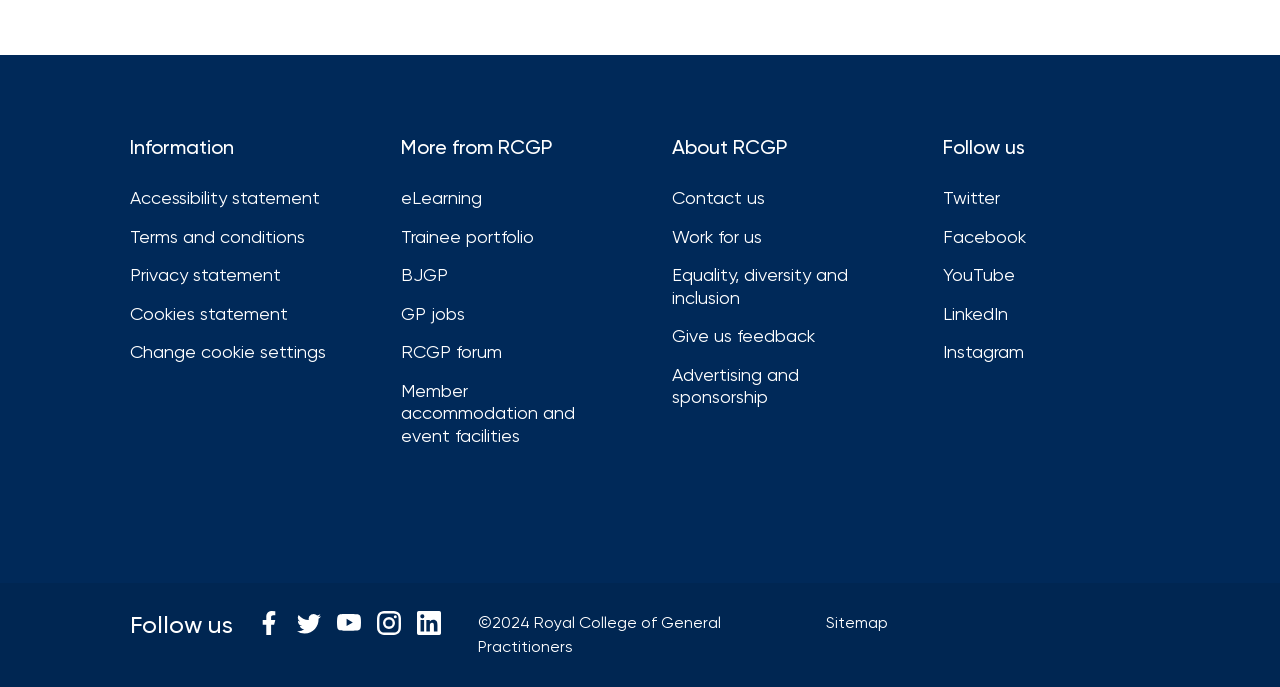Respond to the question with just a single word or phrase: 
What is the purpose of the 'Change cookie settings' link?

To change cookie settings